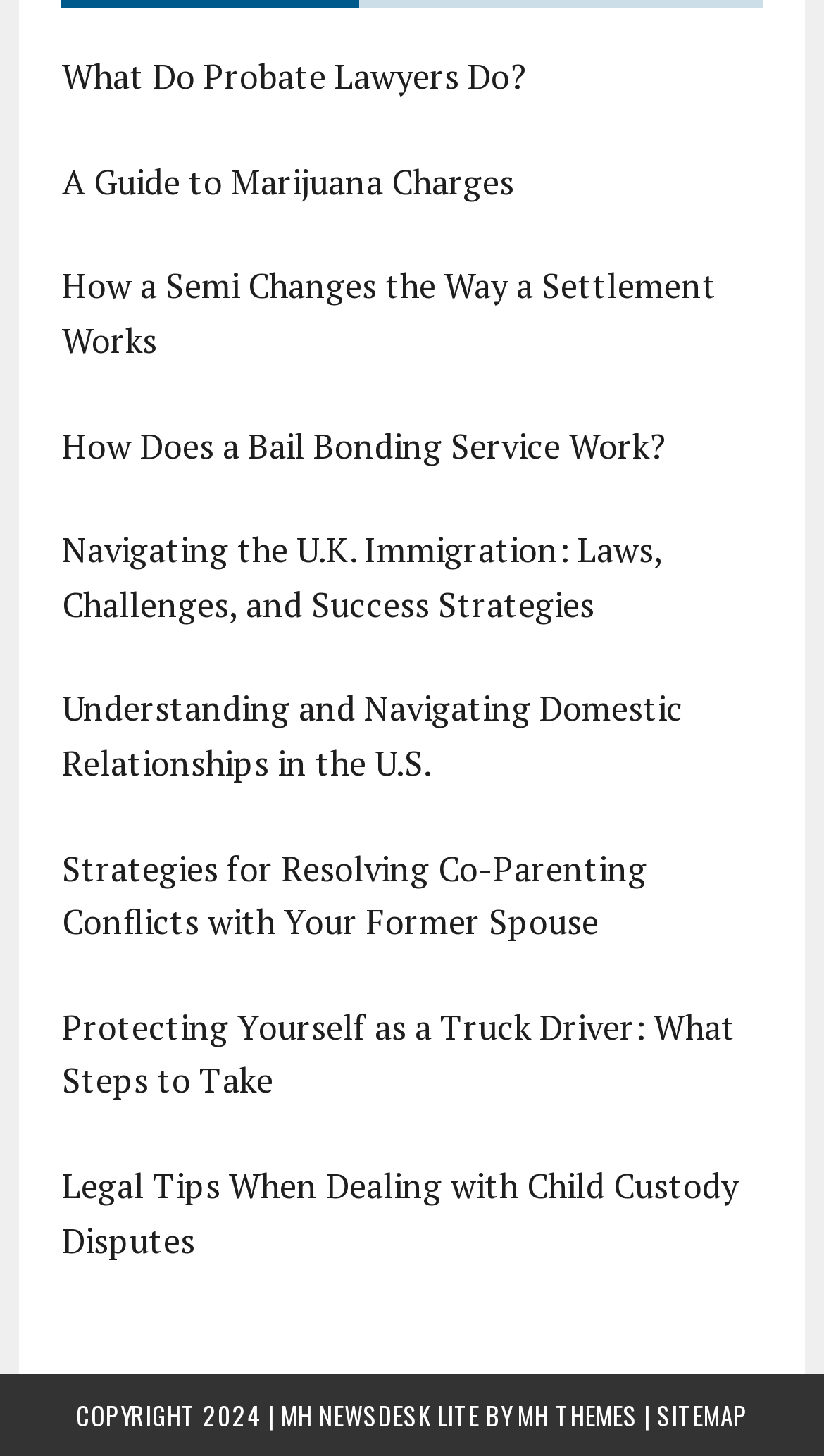Respond with a single word or phrase:
What is the last link on the webpage?

SITEMAP